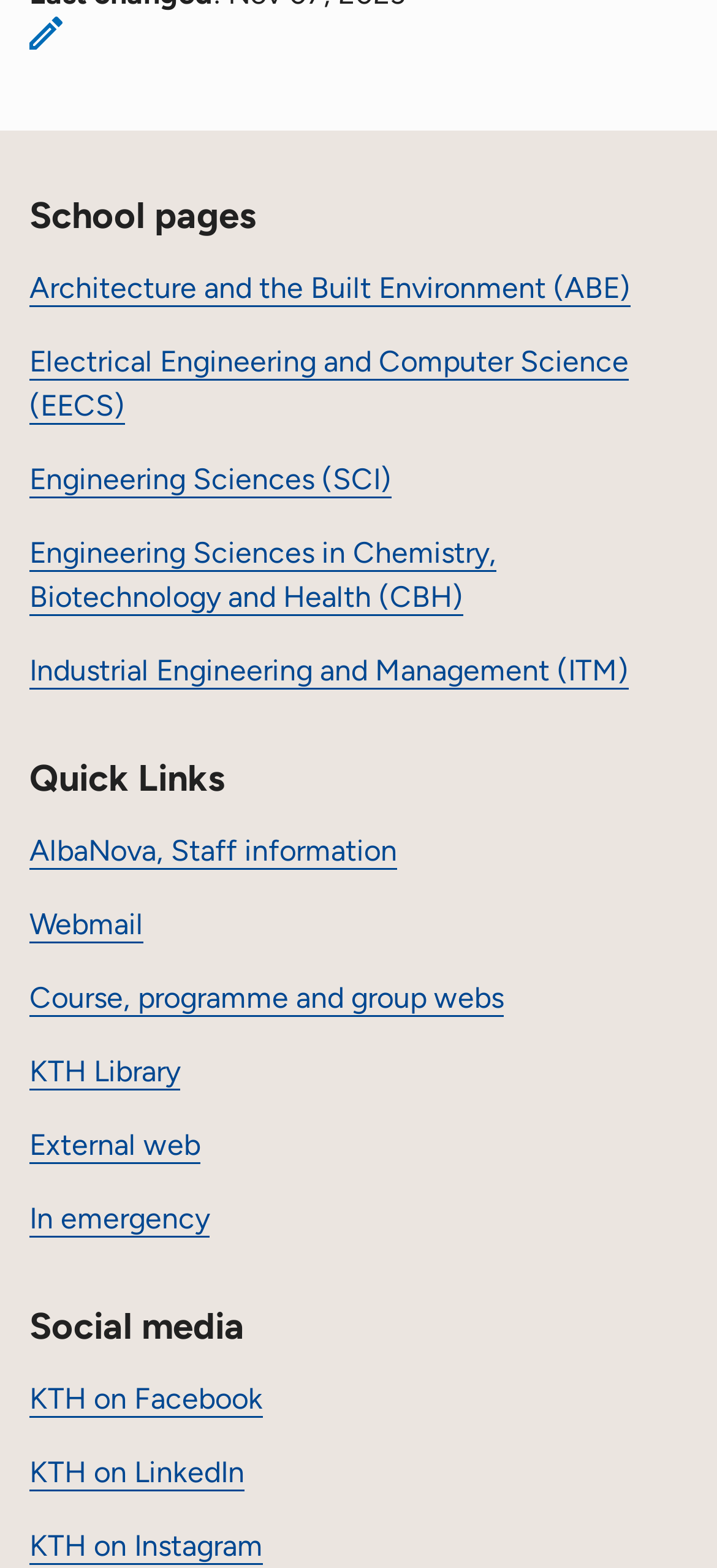Determine the bounding box coordinates of the clickable element necessary to fulfill the instruction: "Like a post". Provide the coordinates as four float numbers within the 0 to 1 range, i.e., [left, top, right, bottom].

None